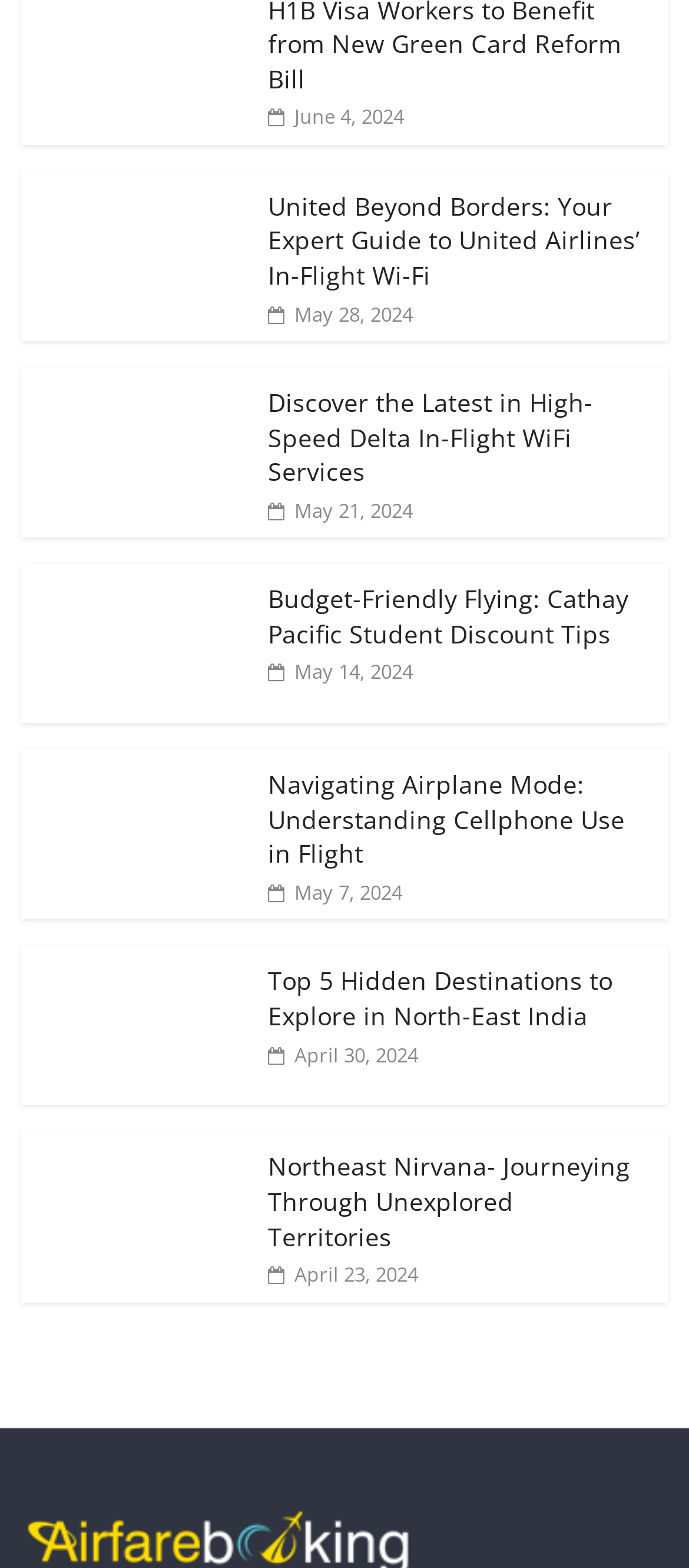Please specify the bounding box coordinates of the clickable region necessary for completing the following instruction: "Read the article about Cathay Pacific Student Discount Tips". The coordinates must consist of four float numbers between 0 and 1, i.e., [left, top, right, bottom].

[0.03, 0.361, 0.363, 0.382]